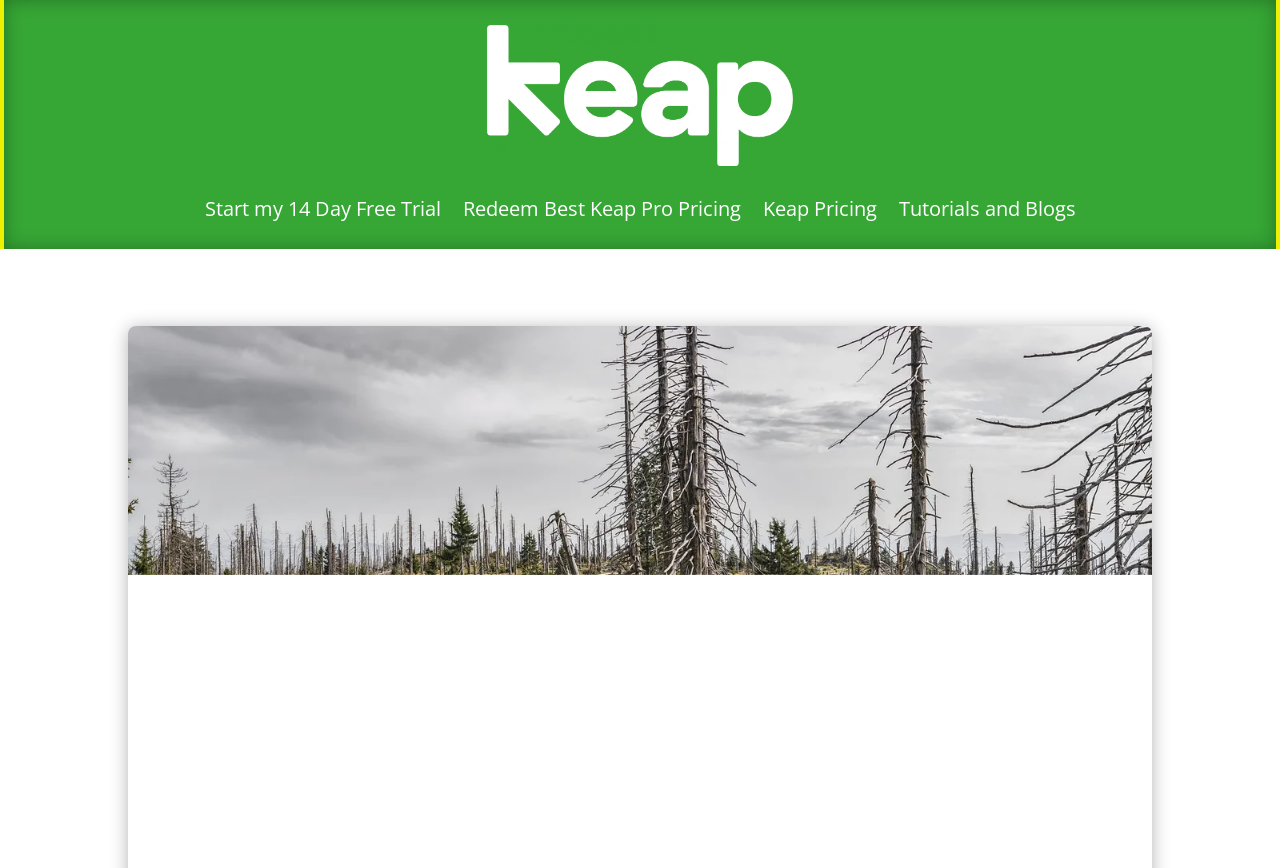Determine the bounding box of the UI element mentioned here: "Keap Pricing". The coordinates must be in the format [left, top, right, bottom] with values ranging from 0 to 1.

[0.596, 0.233, 0.685, 0.258]